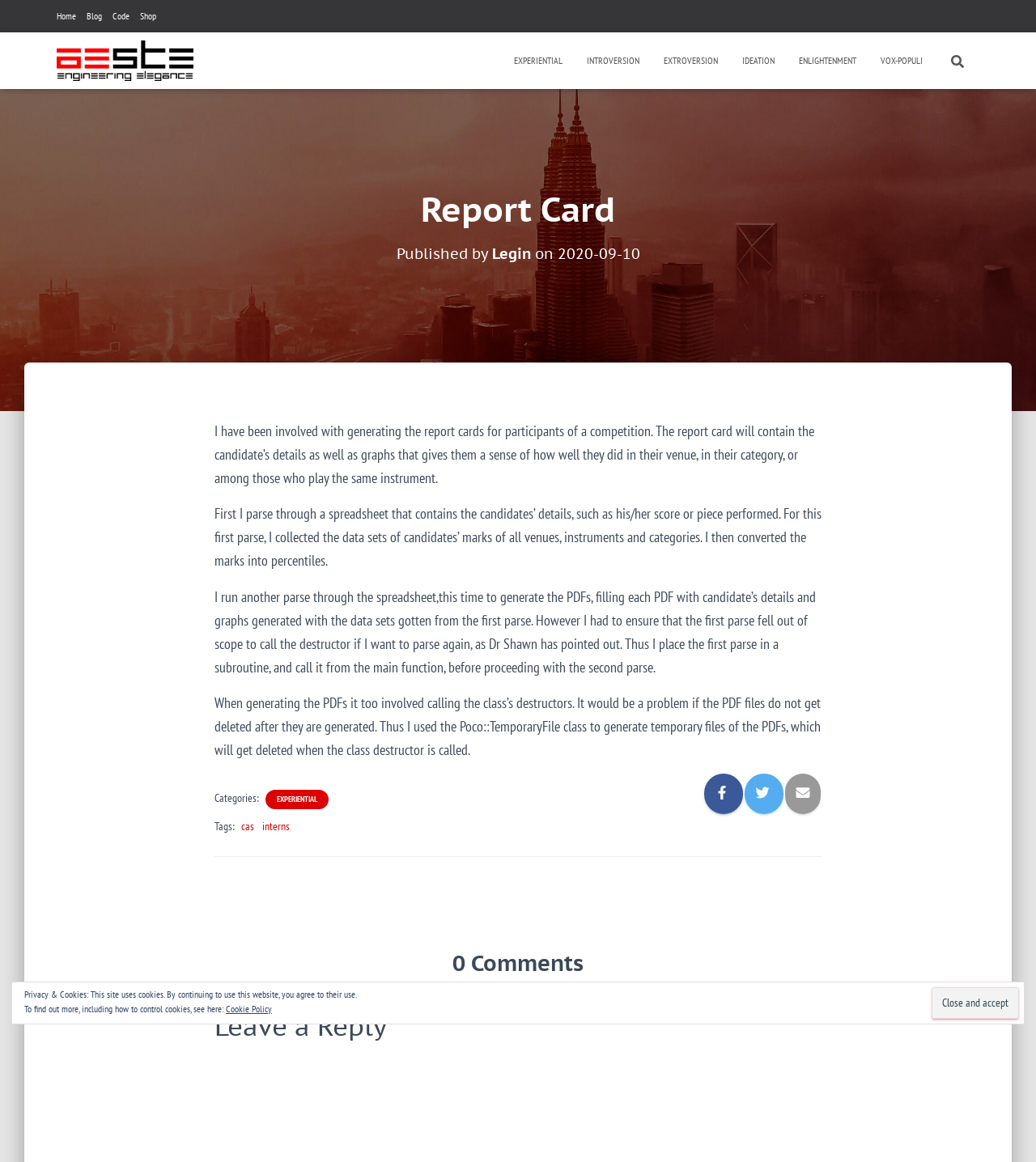Produce an elaborate caption capturing the essence of the webpage.

This webpage is a blog post titled "Report Card" with a focus on generating report cards for competition participants. At the top, there is a navigation menu with links to "Home", "Blog", "Code", and "Shop". Below the navigation menu, there is a logo image and a series of links to different categories, including "EXPERIENTIAL", "INTROVERSION", and "EXTROVERSION". 

On the left side of the page, there is a search bar with a magnifying glass icon. Below the search bar, there is a heading that reads "Report Card" followed by a subheading with the author's name and publication date. 

The main content of the page is a series of paragraphs describing the process of generating report cards, including parsing through a spreadsheet, generating graphs, and creating PDFs. The text is divided into four sections, each describing a different step in the process.

To the right of the main content, there are several links to categories and tags, including "EXPERIENTIAL" and "cas". Below these links, there is a separator line, followed by a heading that reads "0 Comments" and a section for leaving a reply.

At the bottom of the page, there are two buttons, one with a close icon and another with a checkbox icon. There is also a notice about privacy and cookies, with a link to a cookie policy page.